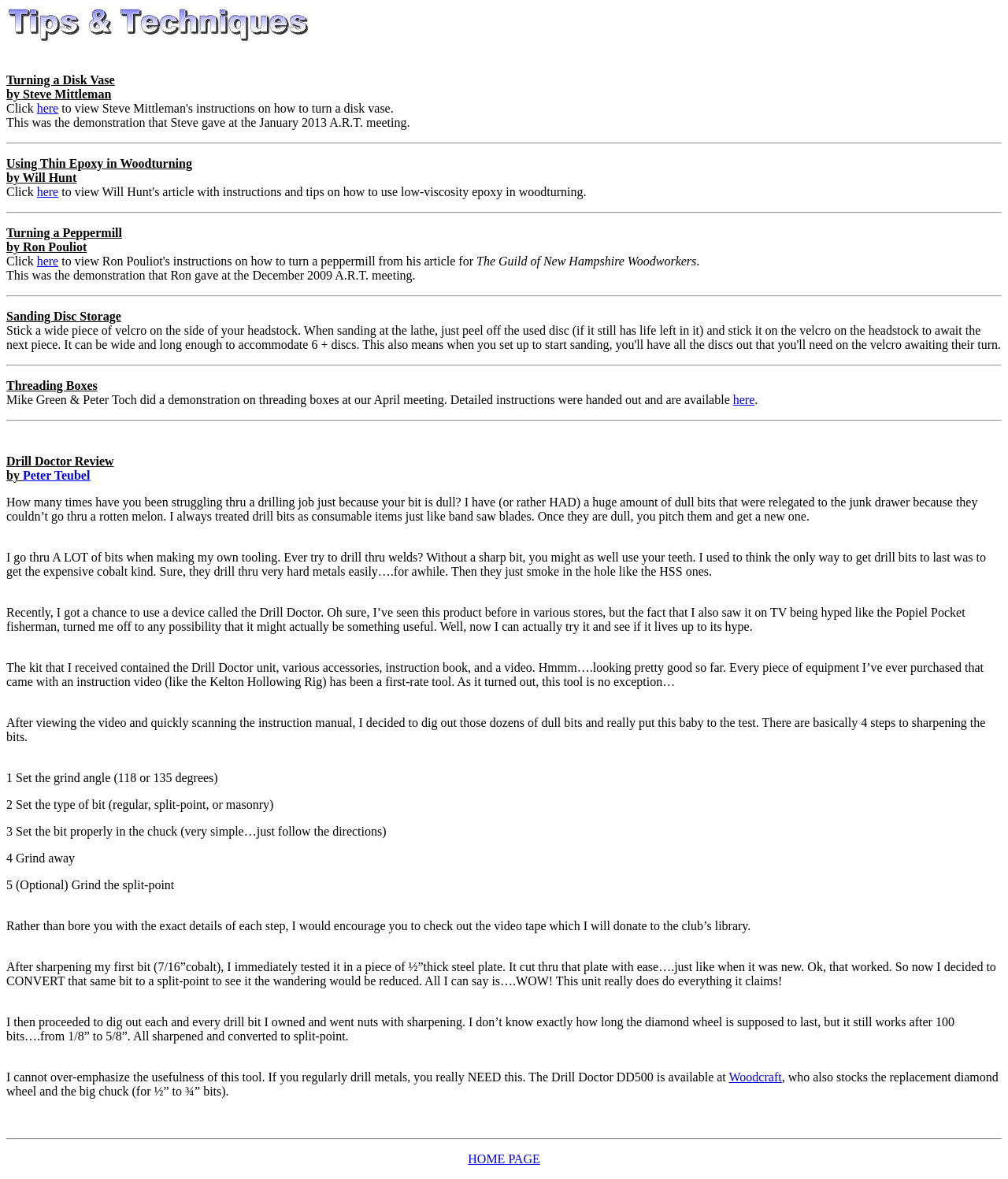Locate the UI element described by here in the provided webpage screenshot. Return the bounding box coordinates in the format (top-left x, top-left y, bottom-right x, bottom-right y), ensuring all values are between 0 and 1.

[0.727, 0.333, 0.749, 0.345]